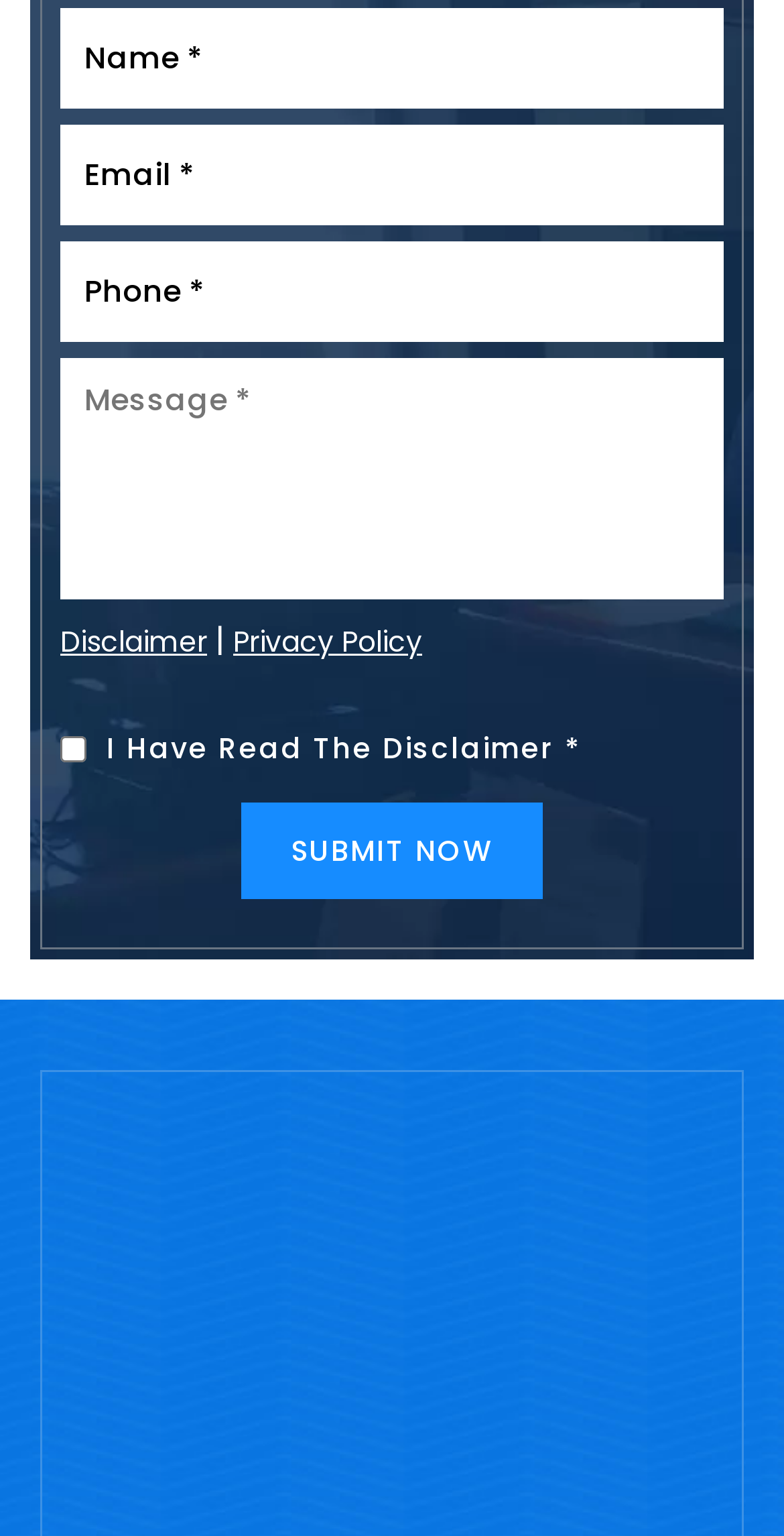Locate the bounding box of the user interface element based on this description: "Disclaimer".

[0.077, 0.404, 0.264, 0.432]